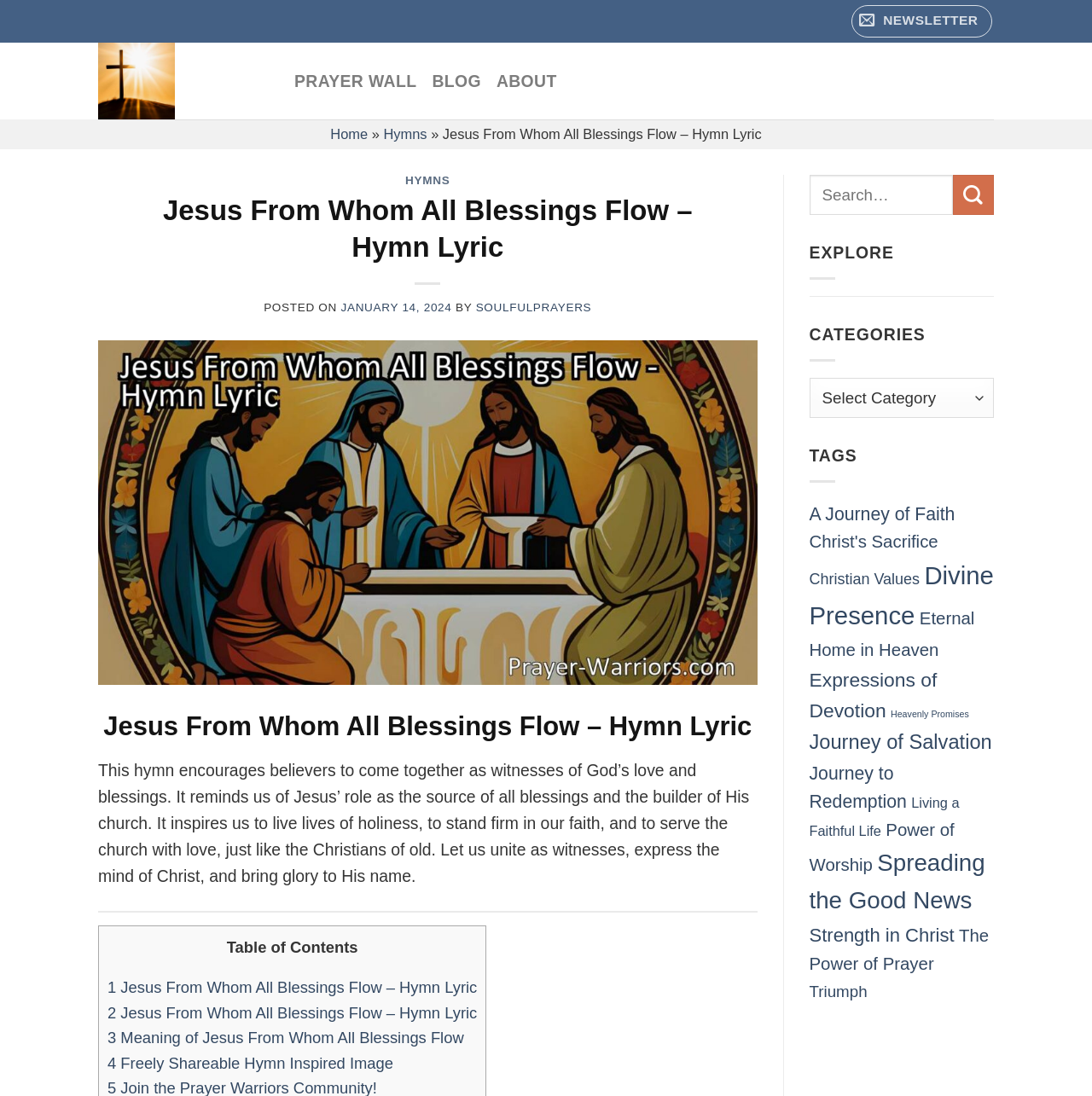Please pinpoint the bounding box coordinates for the region I should click to adhere to this instruction: "Read the blog".

[0.396, 0.06, 0.441, 0.088]